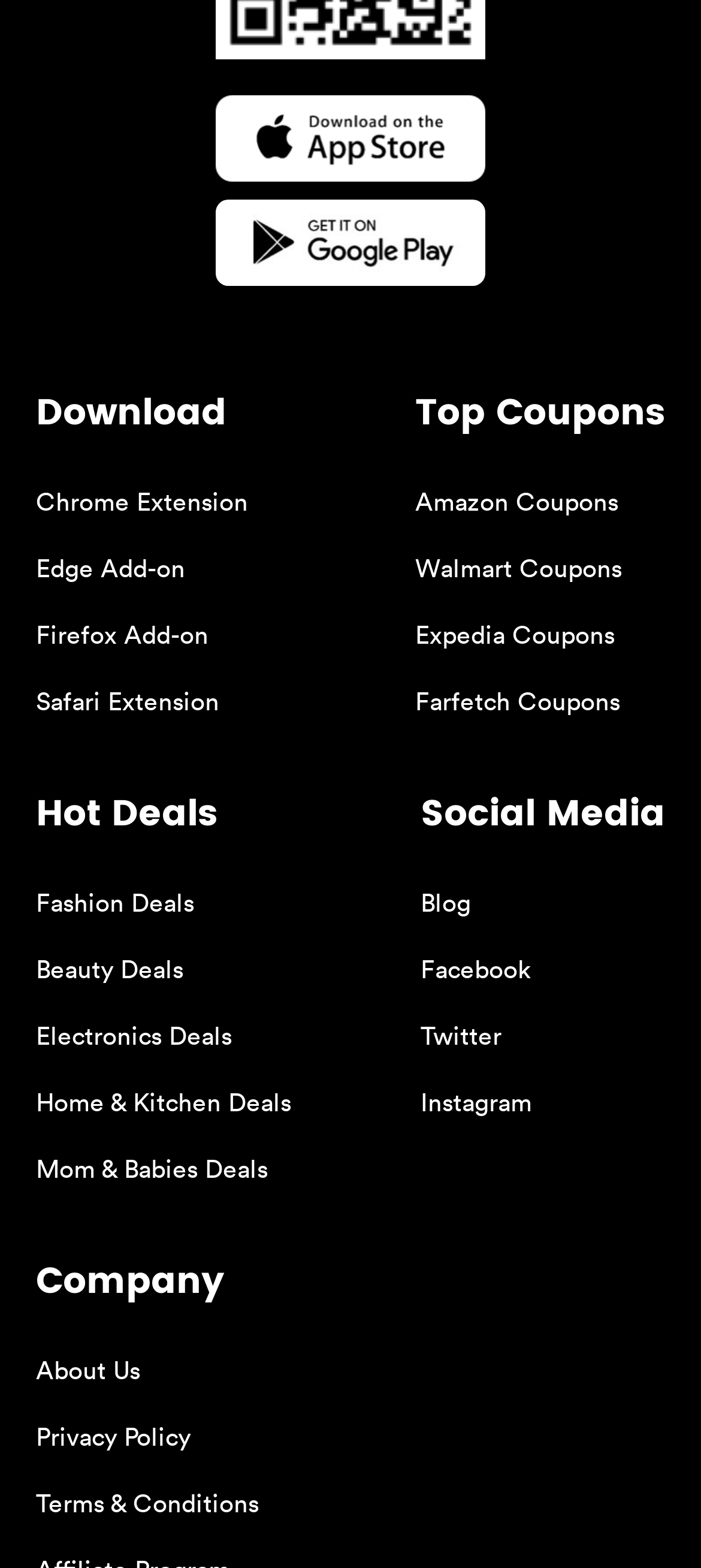Predict the bounding box for the UI component with the following description: "Blog".

[0.6, 0.564, 0.672, 0.586]